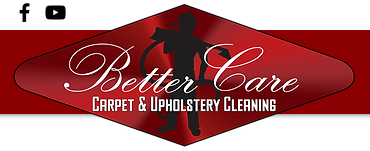What is the font style of the company name?
Using the information from the image, answer the question thoroughly.

The font style of the company name is described as 'elegant, flowing', which implies that the text is written in a refined and sophisticated manner. This font style is likely used to convey a sense of professionalism and high-quality service.